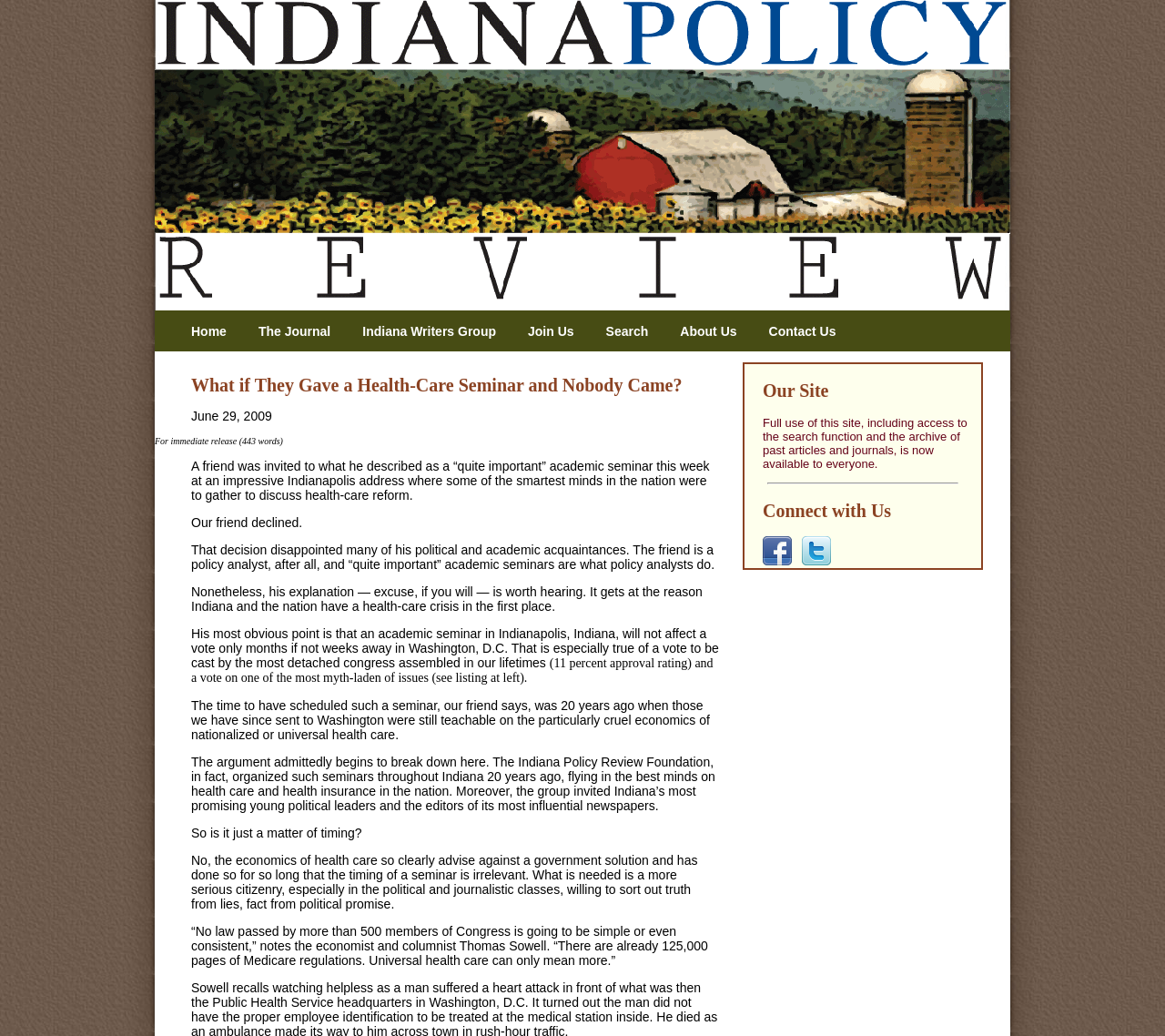Please provide the bounding box coordinates for the element that needs to be clicked to perform the instruction: "click on Introduction". The coordinates must consist of four float numbers between 0 and 1, formatted as [left, top, right, bottom].

None